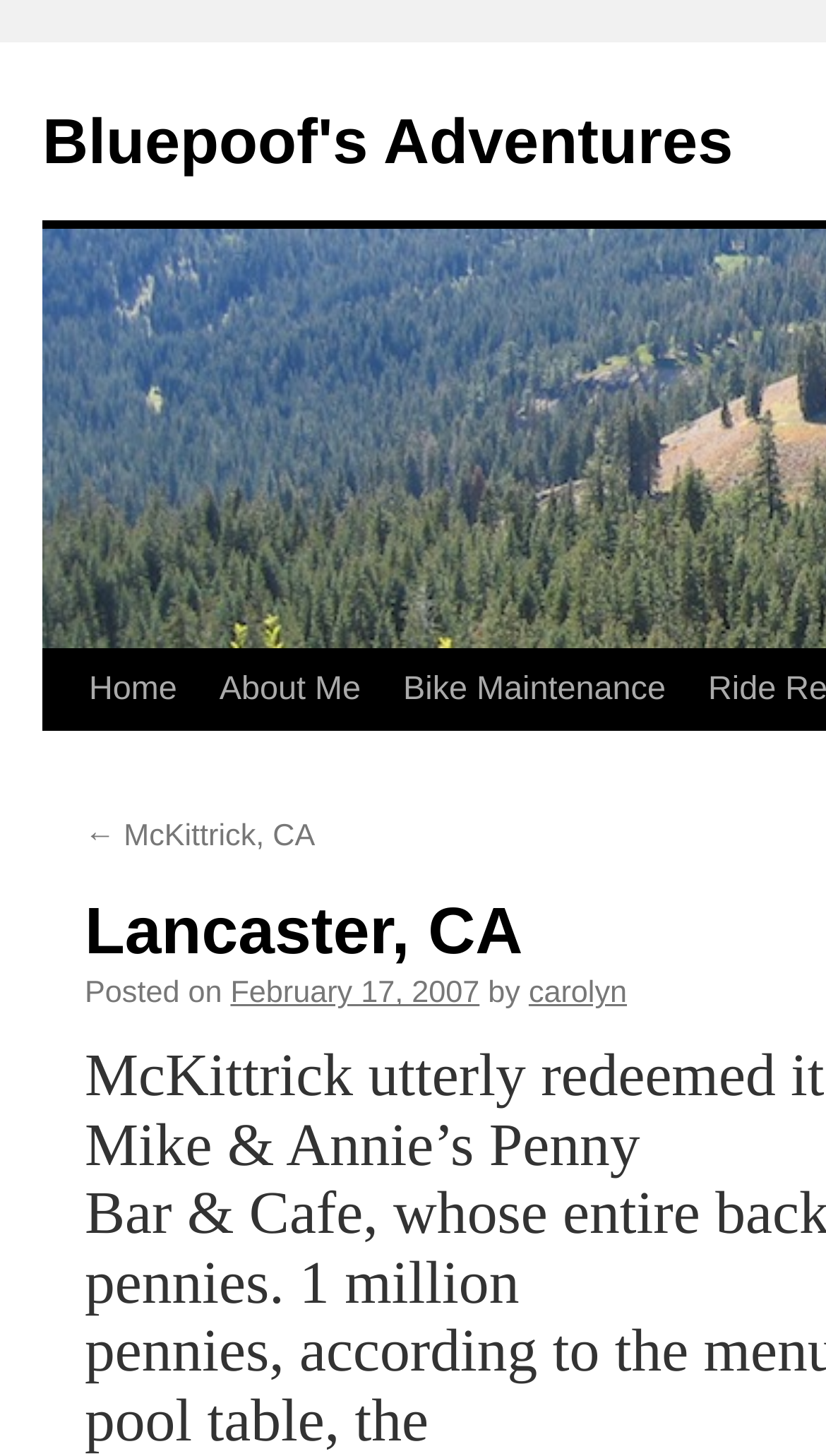Extract the bounding box of the UI element described as: "Home".

[0.082, 0.447, 0.222, 0.502]